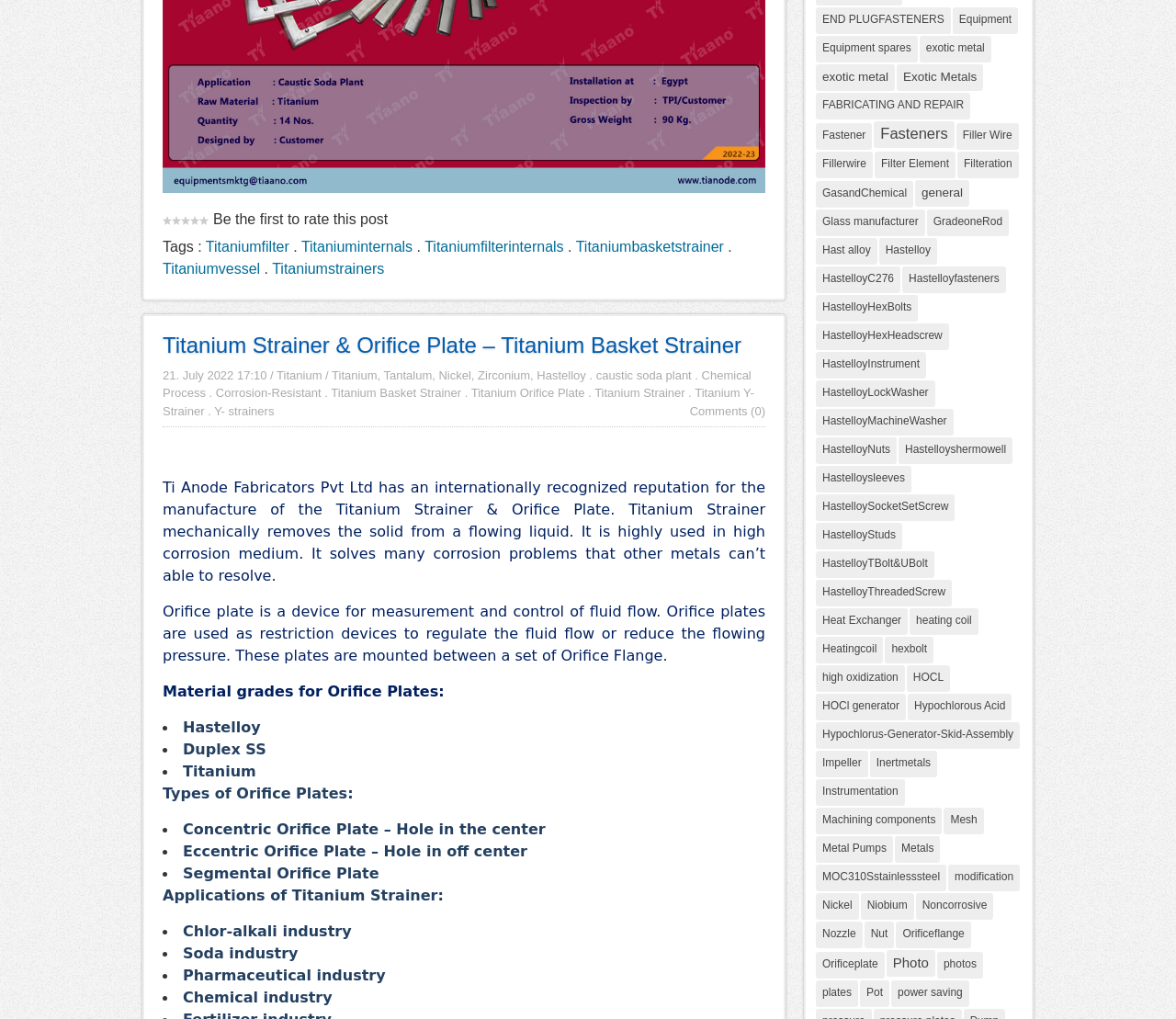Please identify the bounding box coordinates of where to click in order to follow the instruction: "Learn about caustic soda plant".

[0.507, 0.361, 0.588, 0.375]